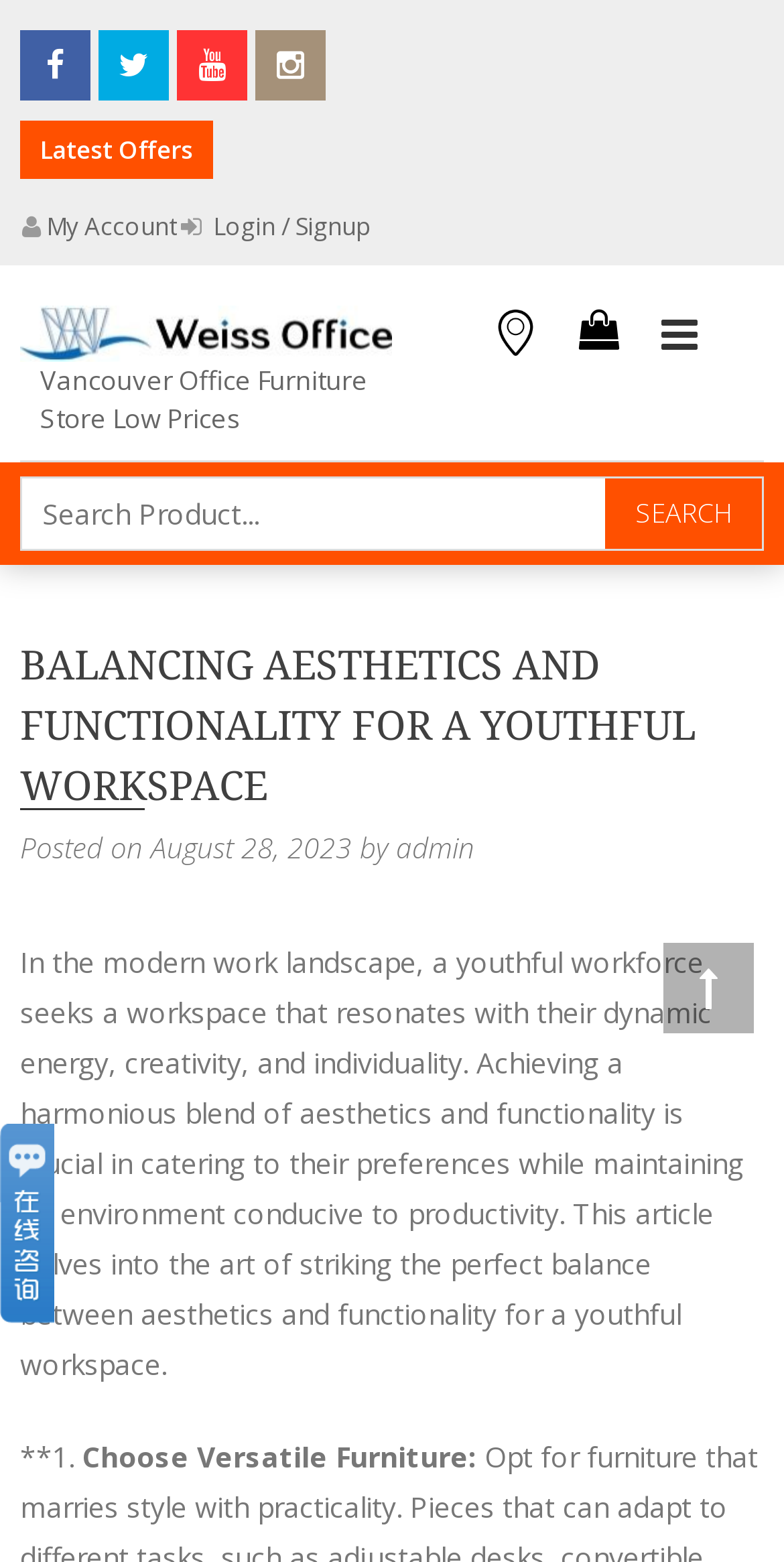Analyze the image and answer the question with as much detail as possible: 
What is the name of the office furniture store?

The name of the office furniture store can be found in the link with the text 'Weiss Office Furniture' located at the top of the webpage, which is also accompanied by an image with the same name.